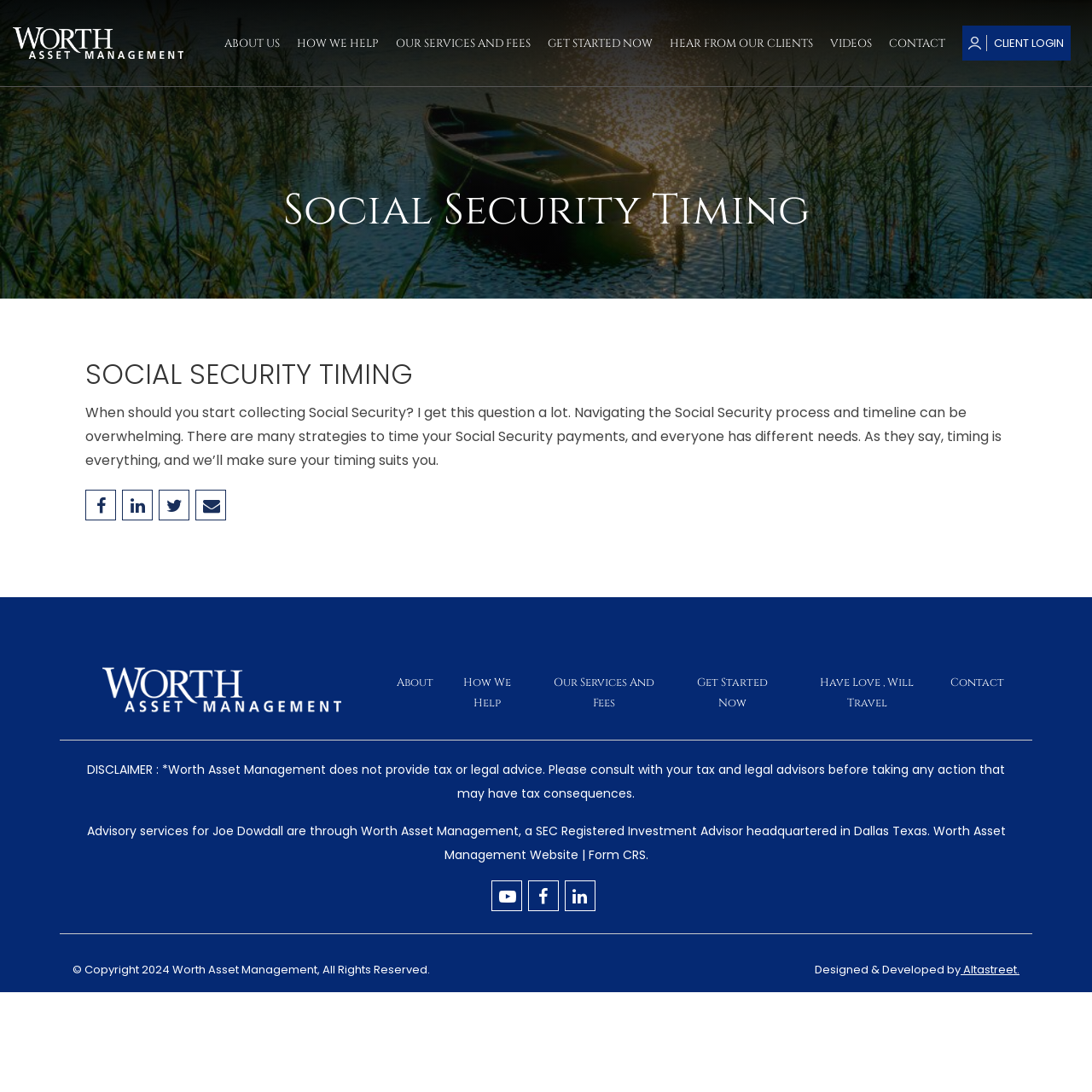Using the element description Form CRS., predict the bounding box coordinates for the UI element. Provide the coordinates in (top-left x, top-left y, bottom-right x, bottom-right y) format with values ranging from 0 to 1.

[0.539, 0.775, 0.593, 0.79]